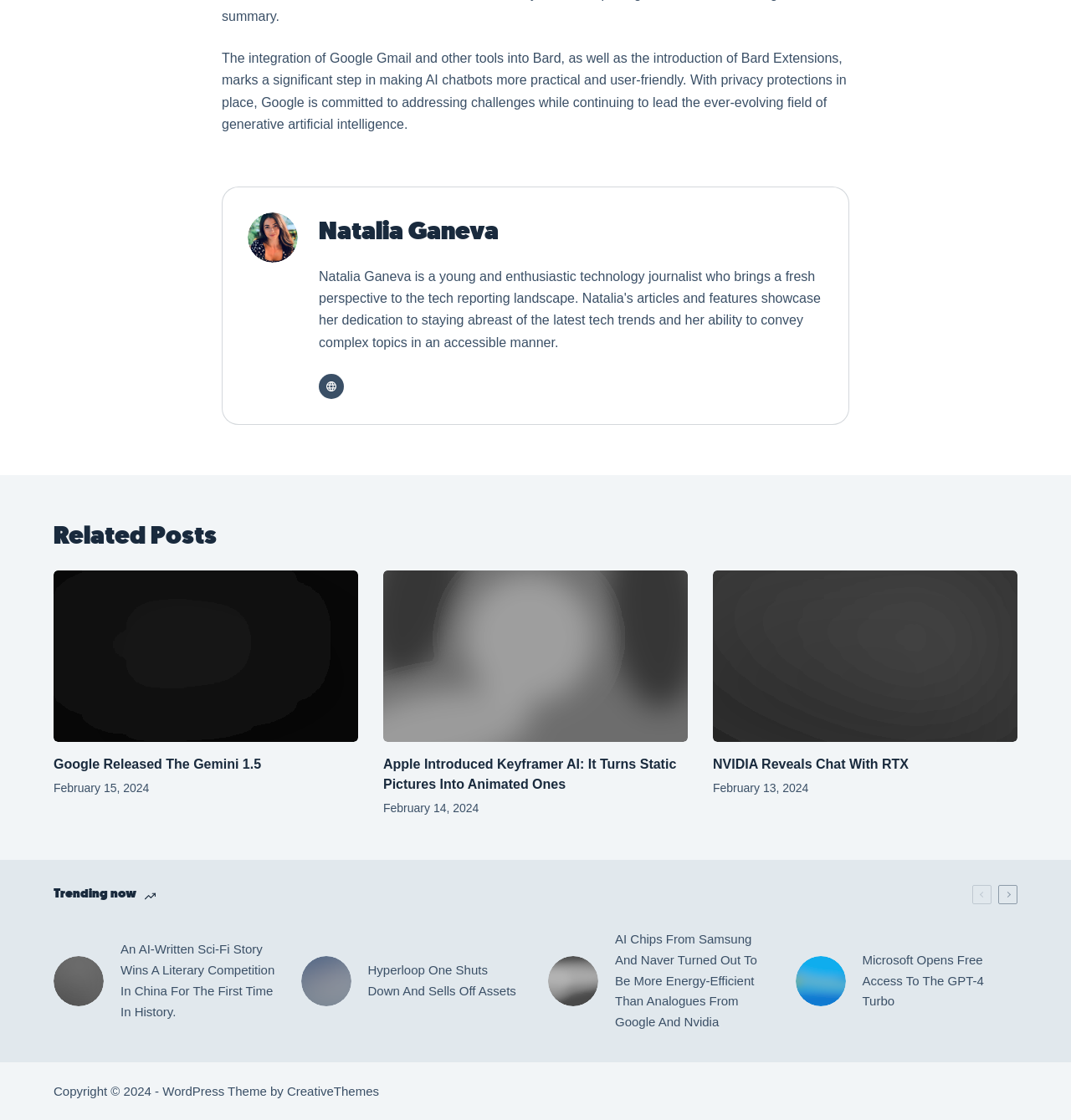What is the category of the link 'An AI-Written Sci-Fi Story Wins A Literary Competition In China For The First Time In History.'?
Look at the image and respond with a one-word or short-phrase answer.

Trending now